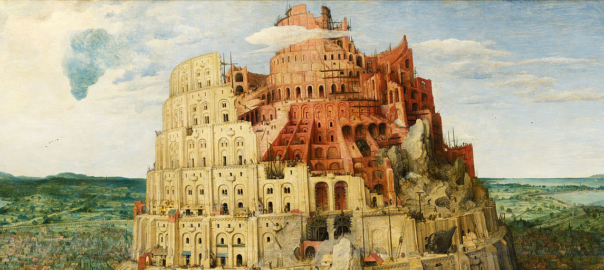What is the painting often seen as a metaphor for?
Use the image to answer the question with a single word or phrase.

Human hubris and complexities of communication